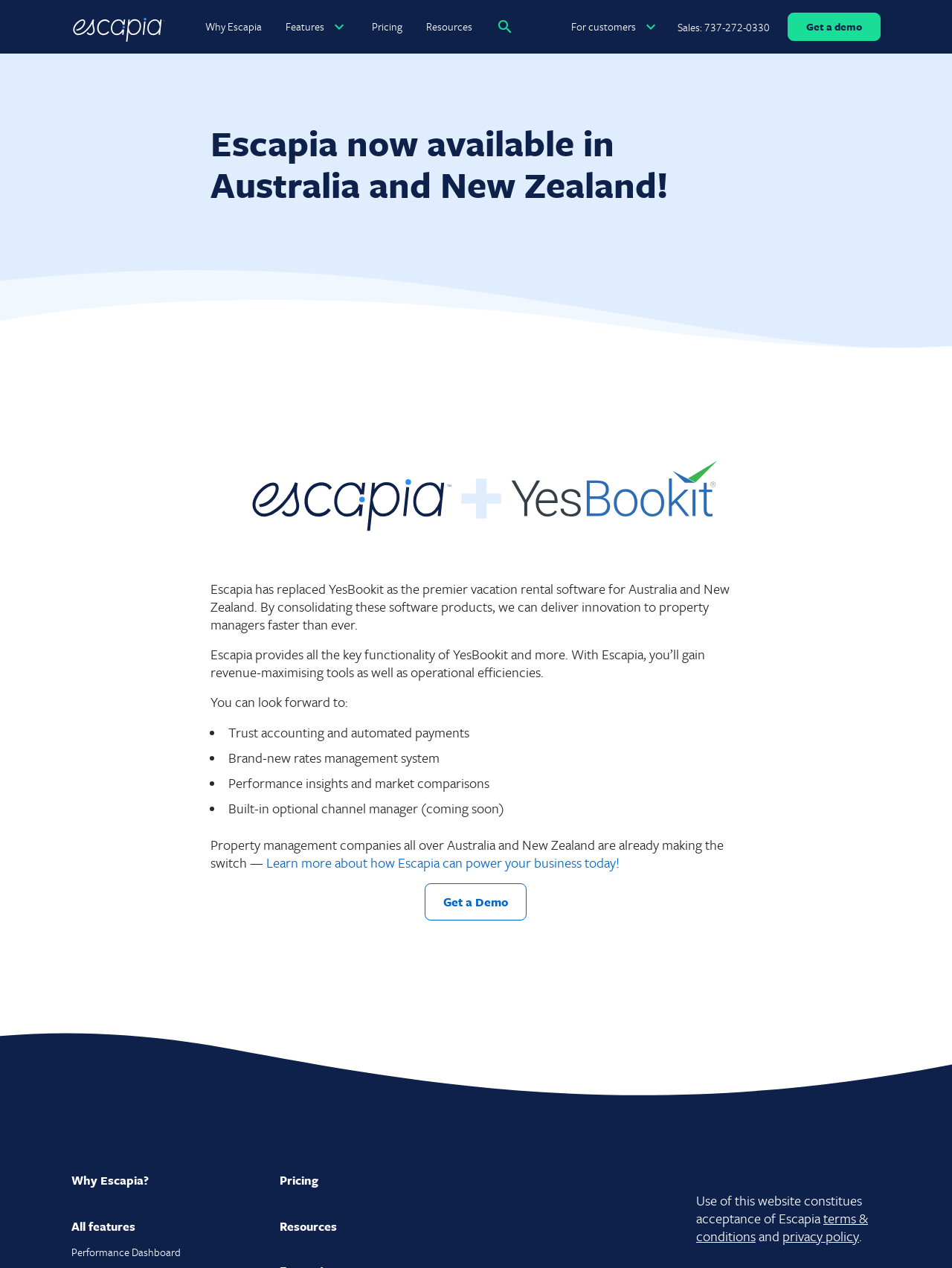Please identify the bounding box coordinates of the clickable area that will fulfill the following instruction: "Click the 'Get a demo' button". The coordinates should be in the format of four float numbers between 0 and 1, i.e., [left, top, right, bottom].

[0.828, 0.011, 0.924, 0.032]